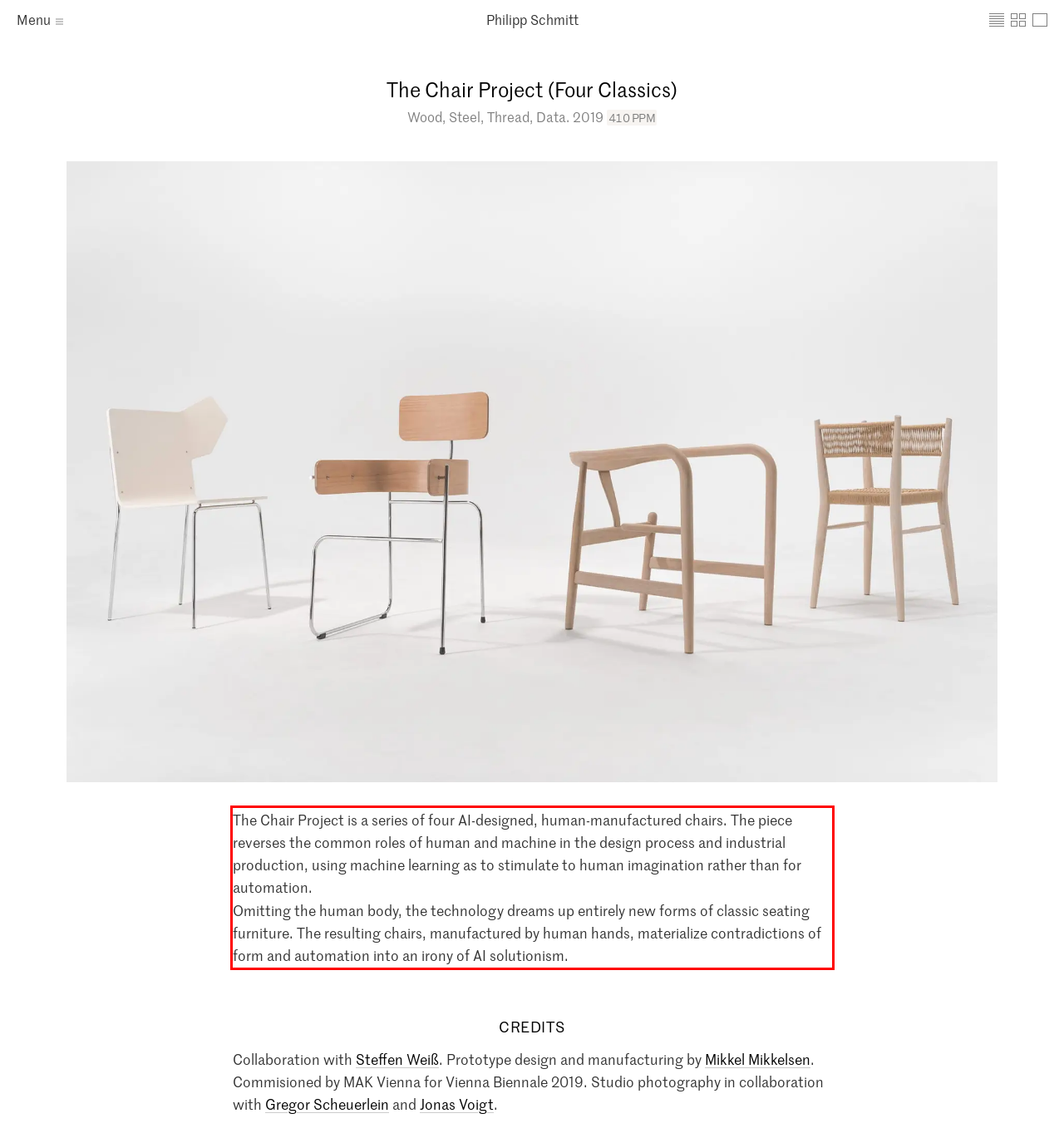Given a webpage screenshot, locate the red bounding box and extract the text content found inside it.

The Chair Project is a series of four AI-designed, human-manufactured chairs. The piece reverses the common roles of human and machine in the design process and industrial production, using machine learning as to stimulate to human imagination rather than for automation. Omitting the human body, the technology dreams up entirely new forms of classic seating furniture. The resulting chairs, manufactured by human hands, materialize contradictions of form and automation into an irony of AI solutionism.